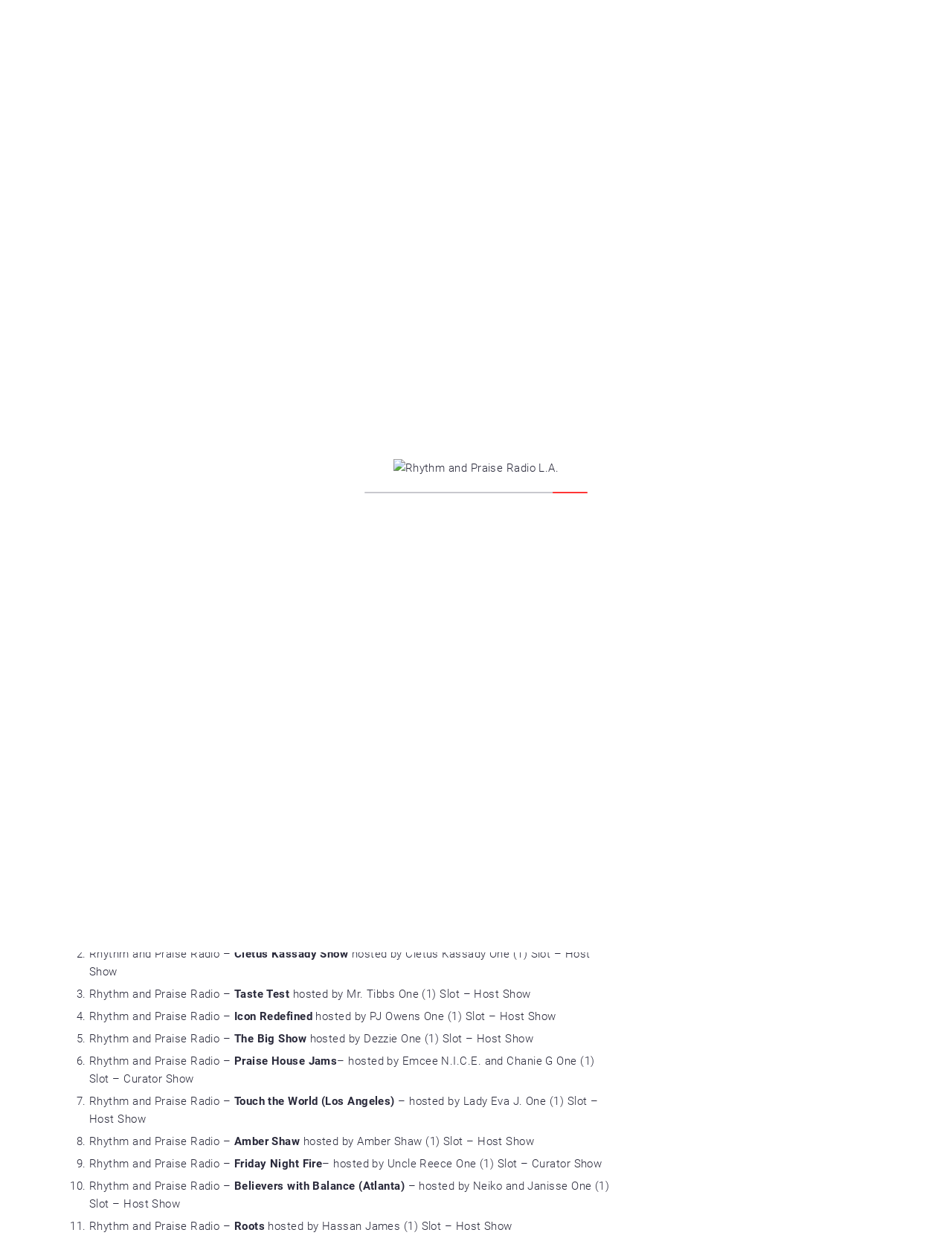Determine the bounding box for the described HTML element: "Charts". Ensure the coordinates are four float numbers between 0 and 1 in the format [left, top, right, bottom].

[0.434, 0.265, 0.517, 0.292]